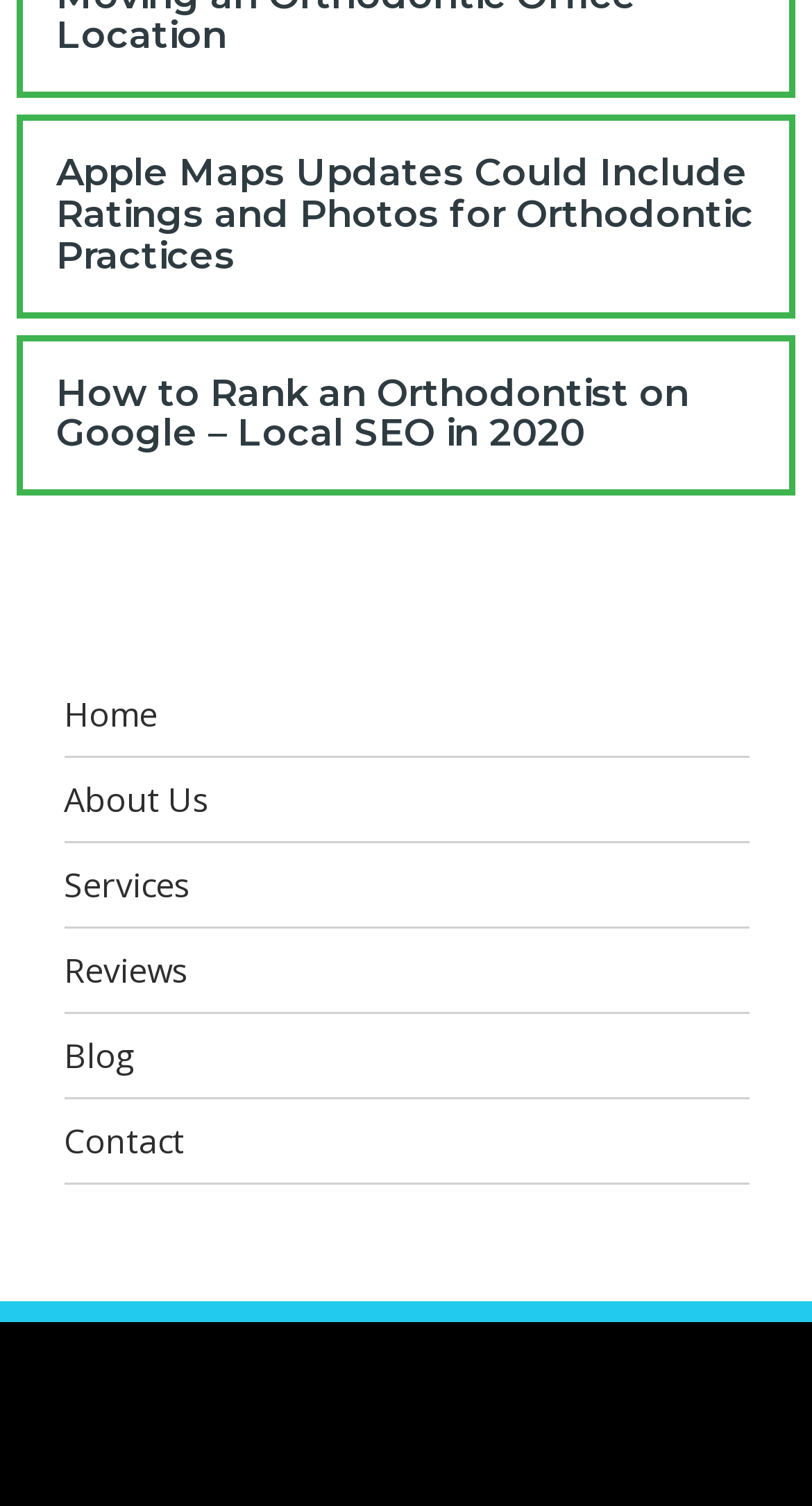Can you specify the bounding box coordinates for the region that should be clicked to fulfill this instruction: "View Apple Maps updates".

[0.069, 0.103, 0.931, 0.185]